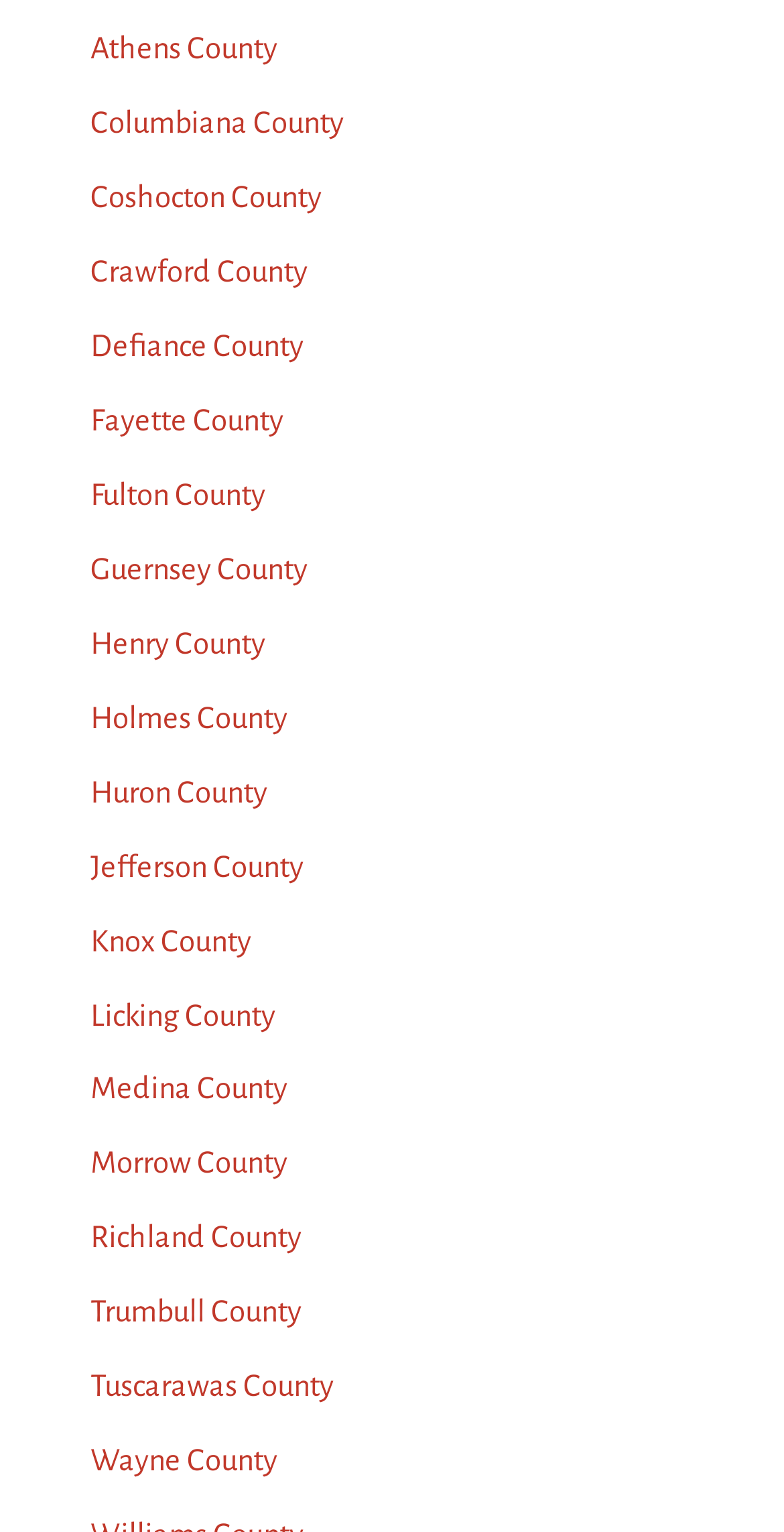How many counties are listed on the webpage?
Refer to the image and provide a concise answer in one word or phrase.

25